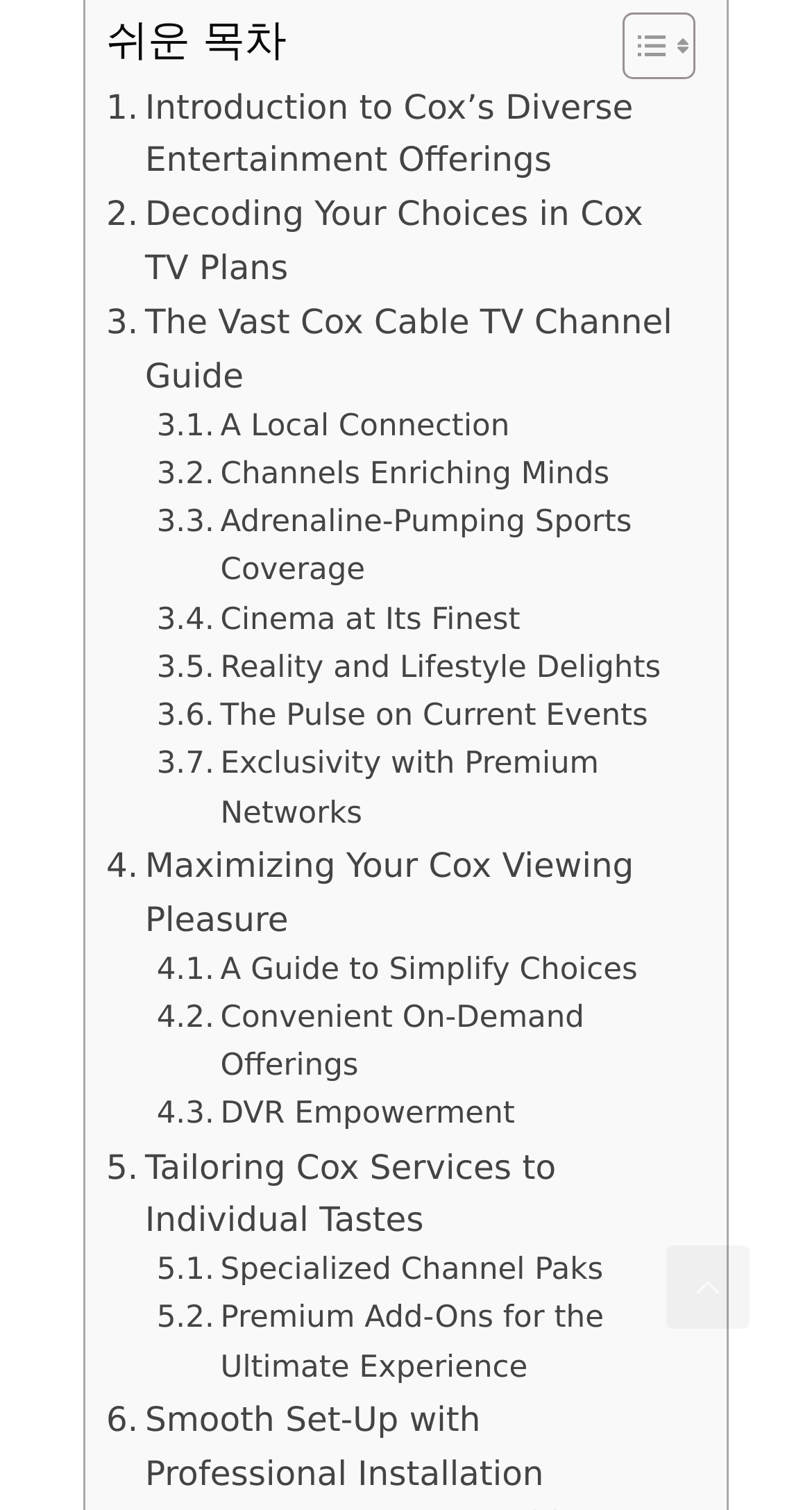Locate the bounding box coordinates of the element to click to perform the following action: 'Go to All Lessons page'. The coordinates should be given as four float values between 0 and 1, in the form of [left, top, right, bottom].

None